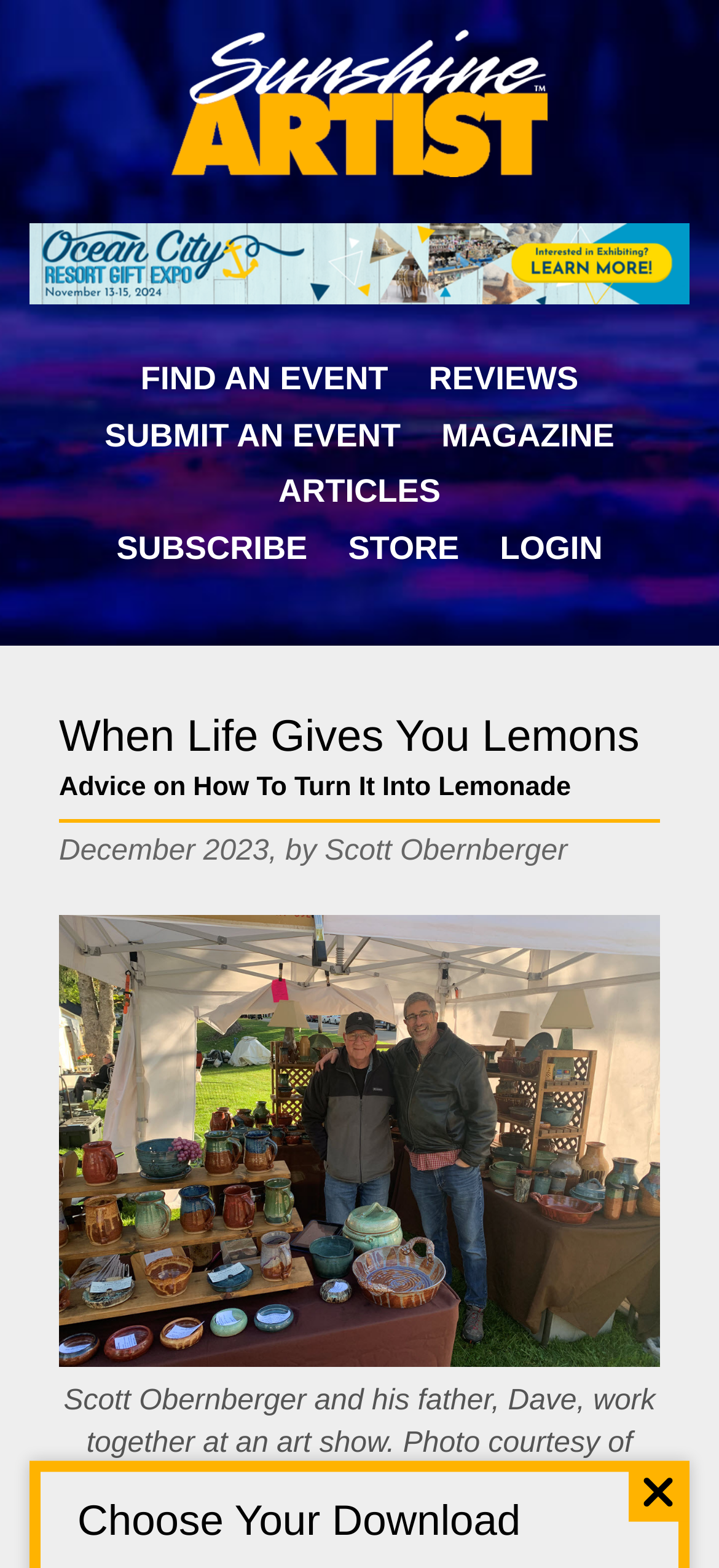Please find the bounding box coordinates of the section that needs to be clicked to achieve this instruction: "Read the article 'When Life Gives You Lemons Advice on How To Turn It Into Lemonade'".

[0.082, 0.454, 0.918, 0.525]